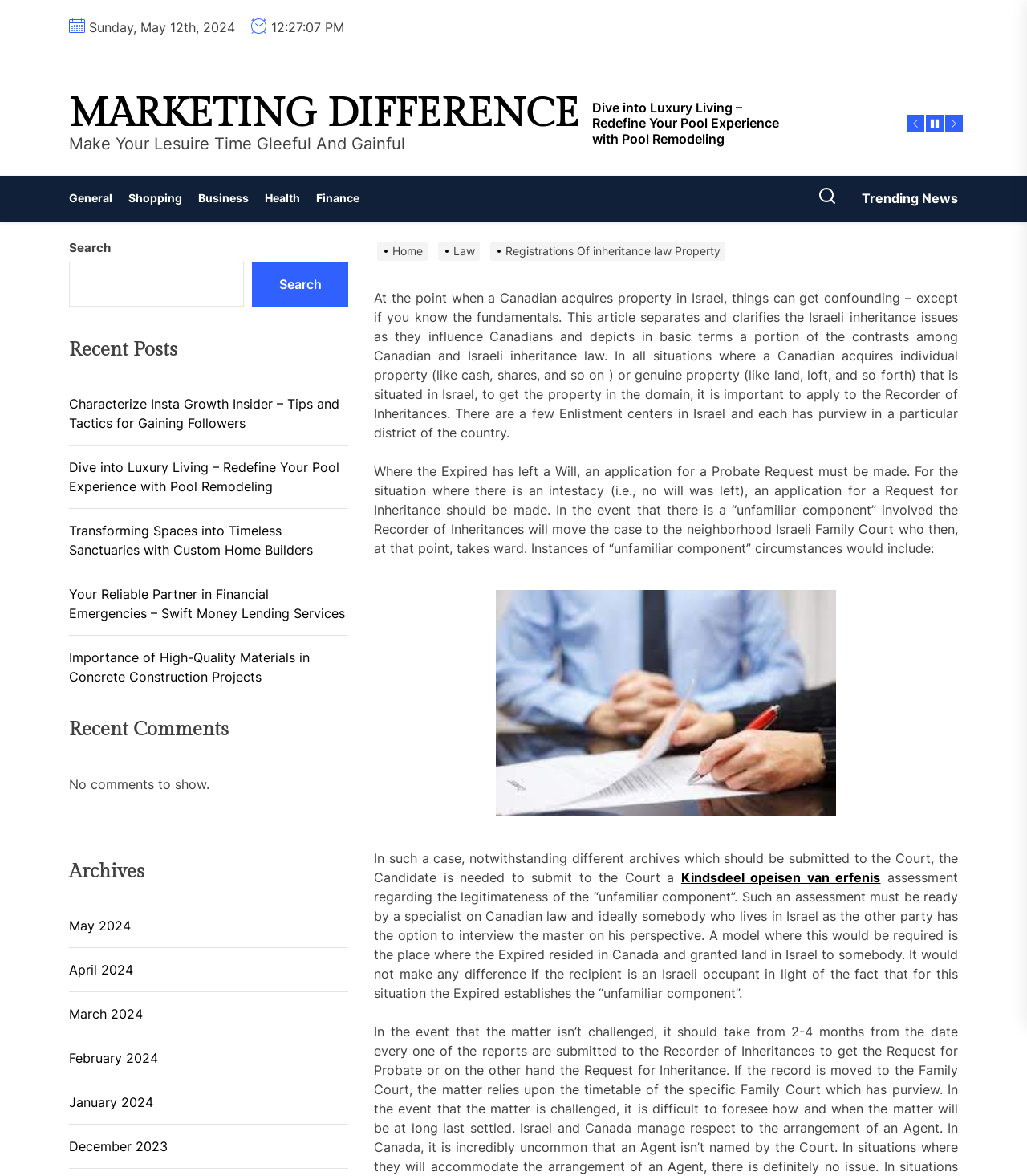What is the topic of the article on the webpage?
Based on the visual content, answer with a single word or a brief phrase.

Inheritance law property in Israel